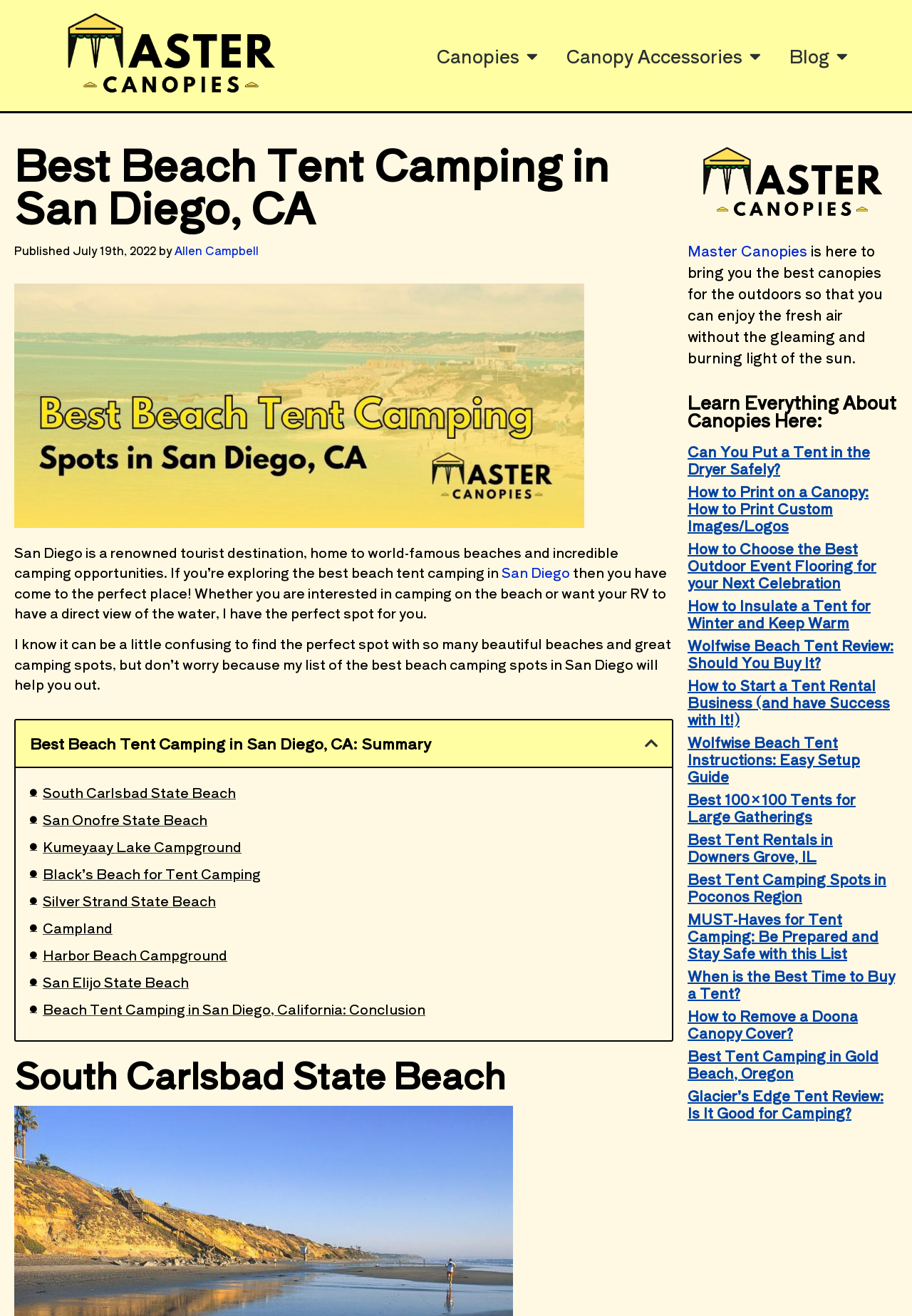Articulate a complete and detailed caption of the webpage elements.

This webpage is about finding the best beach tent camping spots in San Diego, California, and surrounding areas. At the top, there is a logo of Master Canopies, which is a link to the company's website. Below the logo, there are three menu options: Canopies, Canopy Accessories, and Blog.

The main content of the webpage starts with a heading that reads "Best Beach Tent Camping in San Diego, CA" followed by a brief introduction to San Diego's beaches and camping opportunities. There is an image below the introduction, which is likely a photo of a beach tent camping spot.

The webpage then provides a summary of the best beach tent camping spots in San Diego, CA, with links to each spot. The spots are listed in a vertical column, with each link accompanied by a brief description of the spot.

On the right side of the webpage, there is a section dedicated to Master Canopies, with a heading that reads "Learn Everything About Canopies Here." This section contains a list of articles related to canopies, tents, and camping, with links to each article.

At the bottom of the webpage, there is a section that appears to be a blog or news feed, with multiple articles listed in a vertical column. Each article has a heading and a brief description, with links to read more. The articles cover a range of topics related to camping, tents, and outdoor activities.

Overall, this webpage is a resource for people looking for information on beach tent camping in San Diego, CA, and surrounding areas, as well as those interested in learning more about canopies, tents, and camping in general.